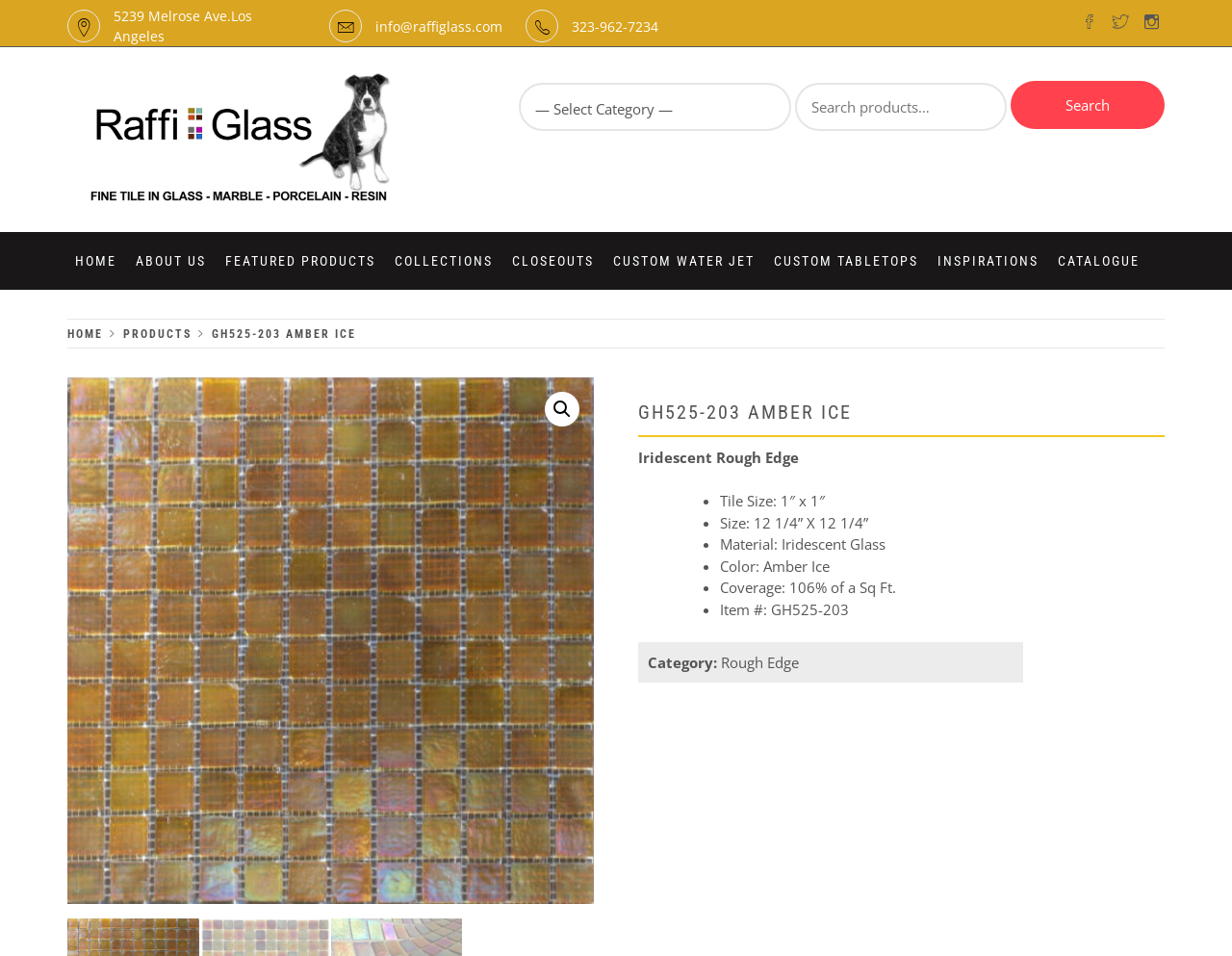Please identify the bounding box coordinates of the region to click in order to complete the given instruction: "Schedule a free session". The coordinates should be four float numbers between 0 and 1, i.e., [left, top, right, bottom].

None